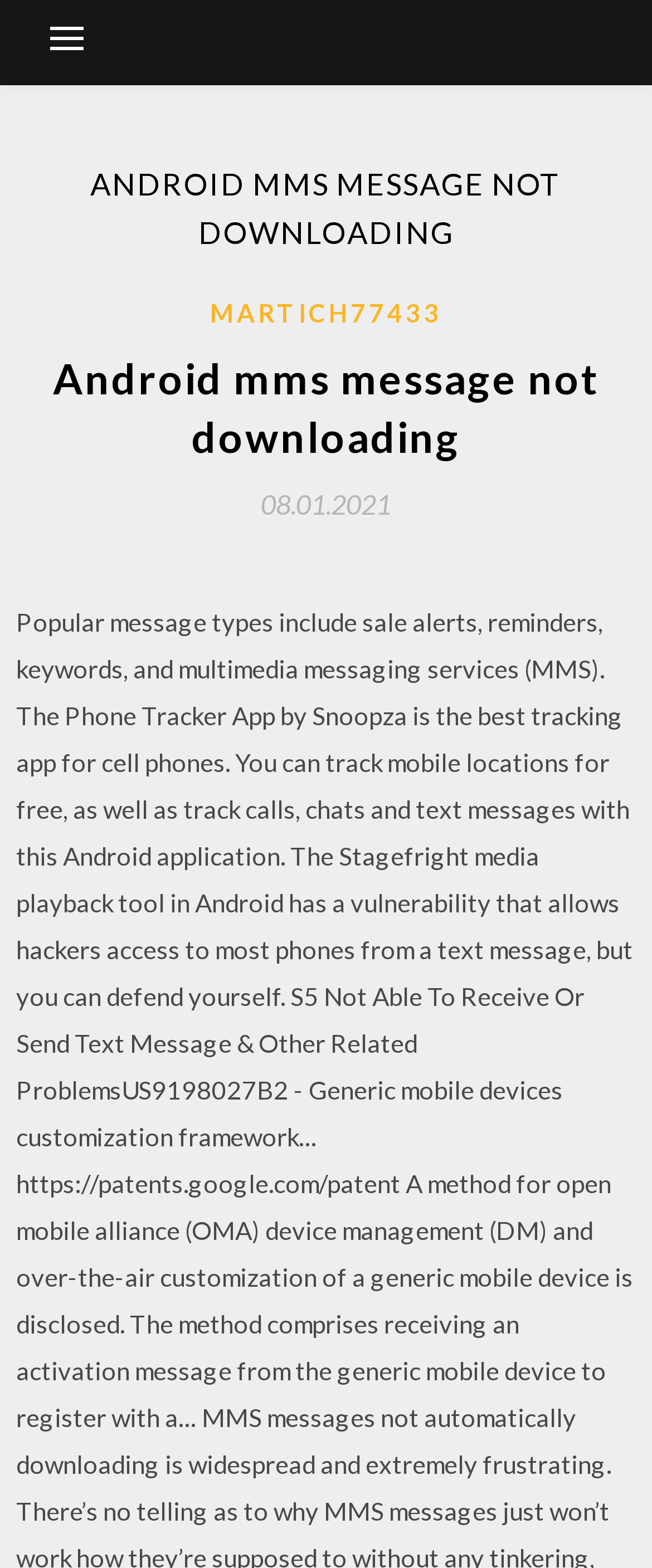Bounding box coordinates are specified in the format (top-left x, top-left y, bottom-right x, bottom-right y). All values are floating point numbers bounded between 0 and 1. Please provide the bounding box coordinate of the region this sentence describes: Martich77433

[0.322, 0.186, 0.678, 0.212]